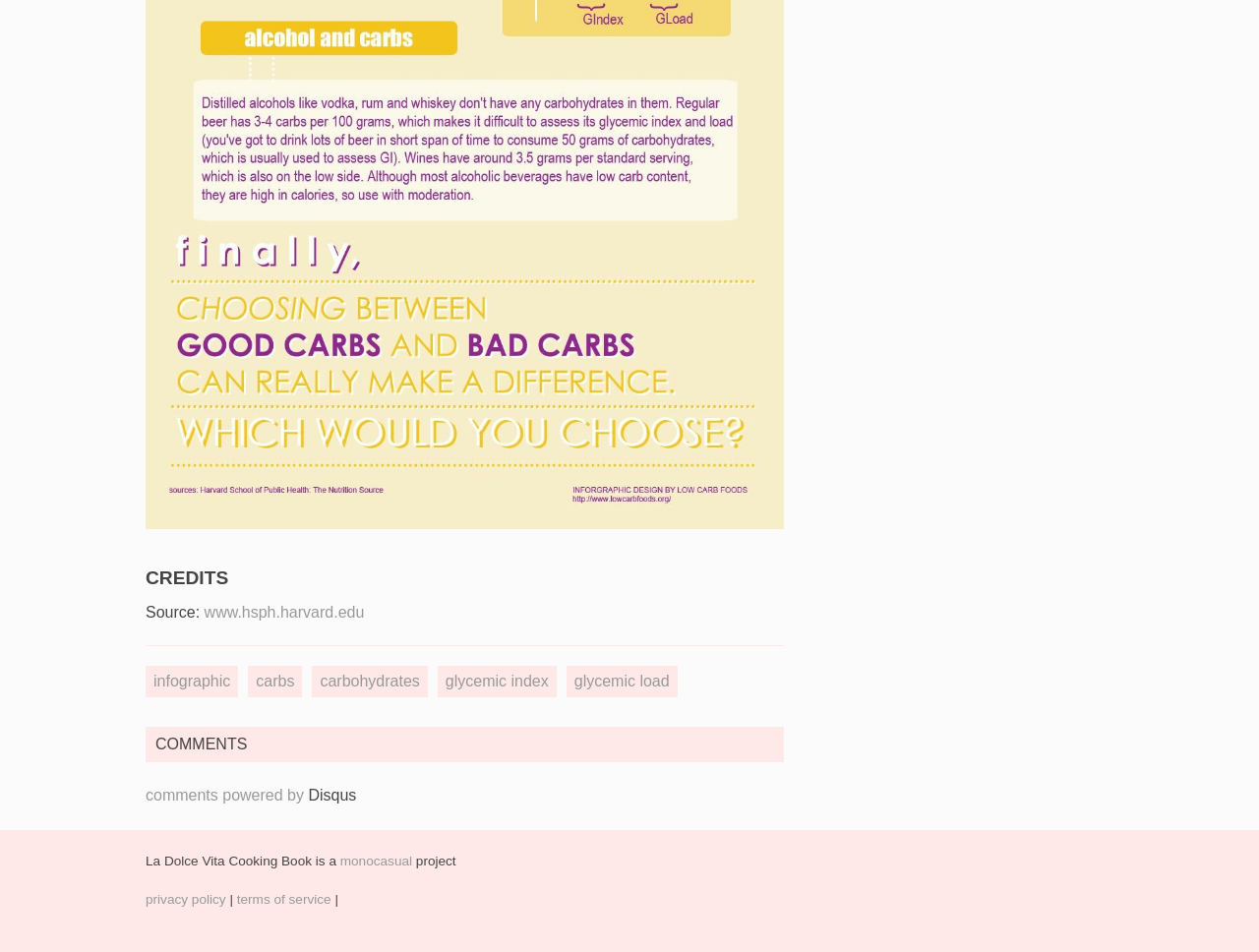Locate the bounding box coordinates of the element to click to perform the following action: 'Read the comments'. The coordinates should be given as four float values between 0 and 1, in the form of [left, top, right, bottom].

[0.116, 0.826, 0.283, 0.844]